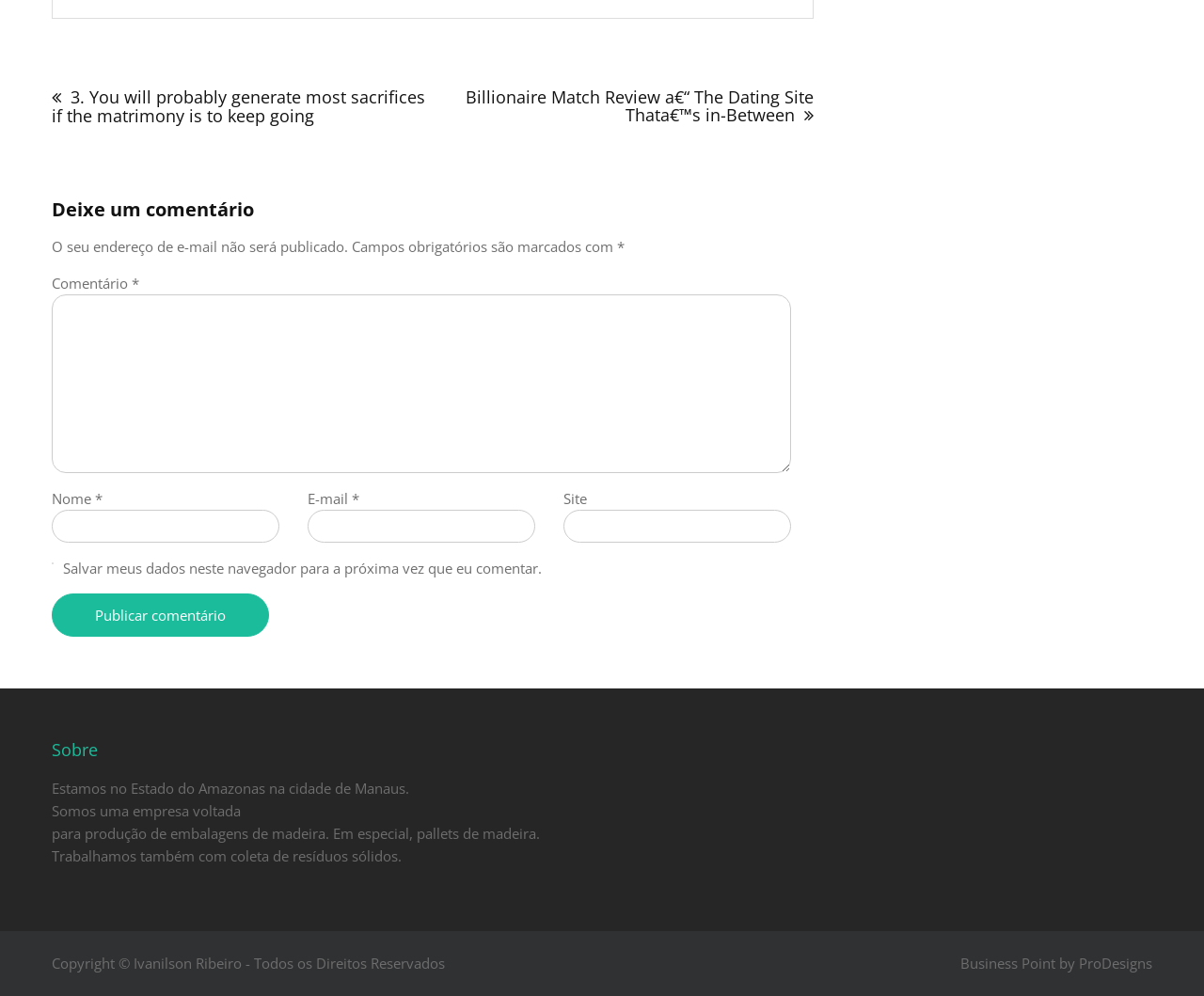Identify the bounding box for the UI element specified in this description: "name="submit" value="Publicar comentário"". The coordinates must be four float numbers between 0 and 1, formatted as [left, top, right, bottom].

[0.043, 0.595, 0.223, 0.639]